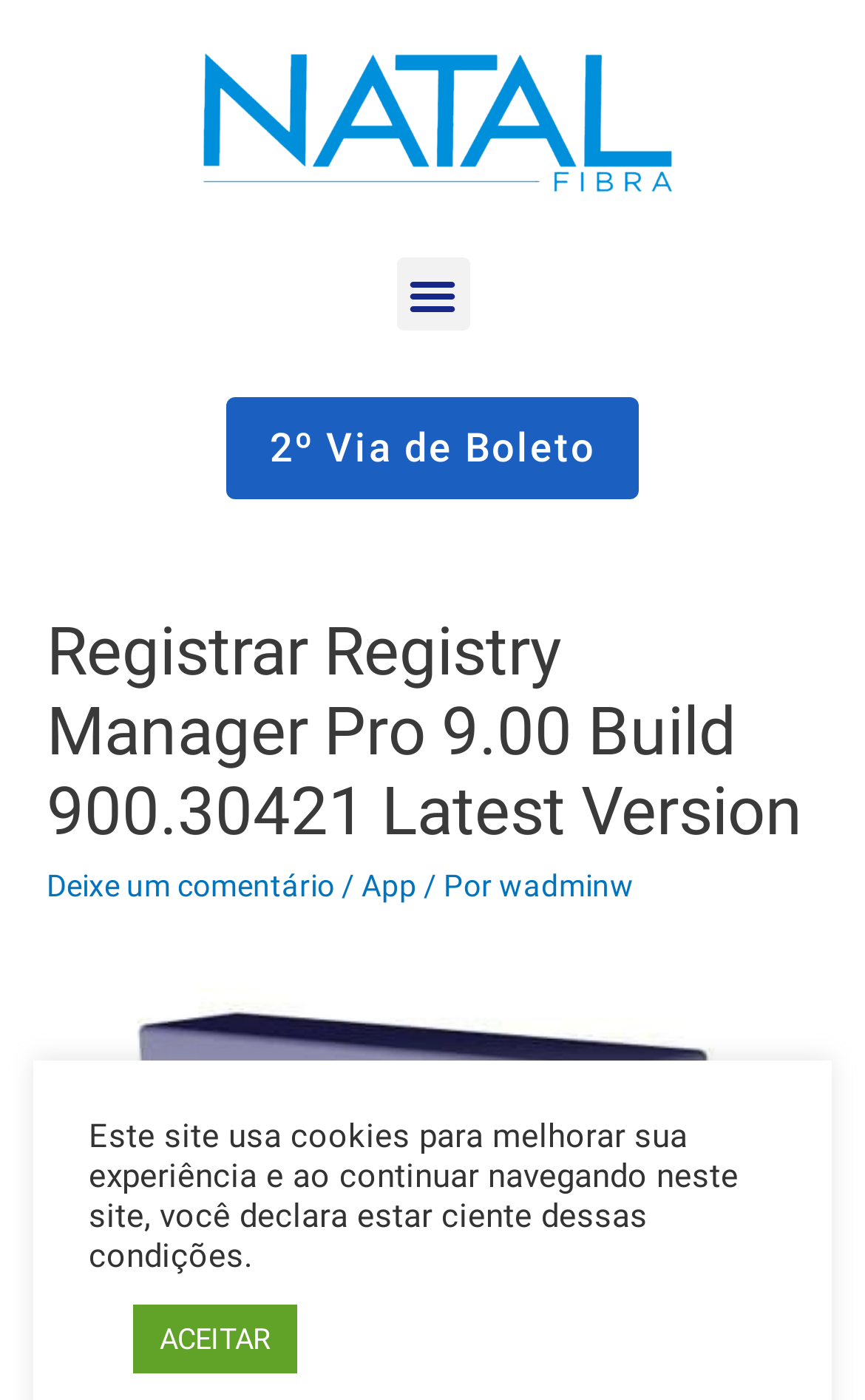Provide the bounding box coordinates of the HTML element this sentence describes: "2º Via de Boleto". The bounding box coordinates consist of four float numbers between 0 and 1, i.e., [left, top, right, bottom].

[0.261, 0.284, 0.739, 0.356]